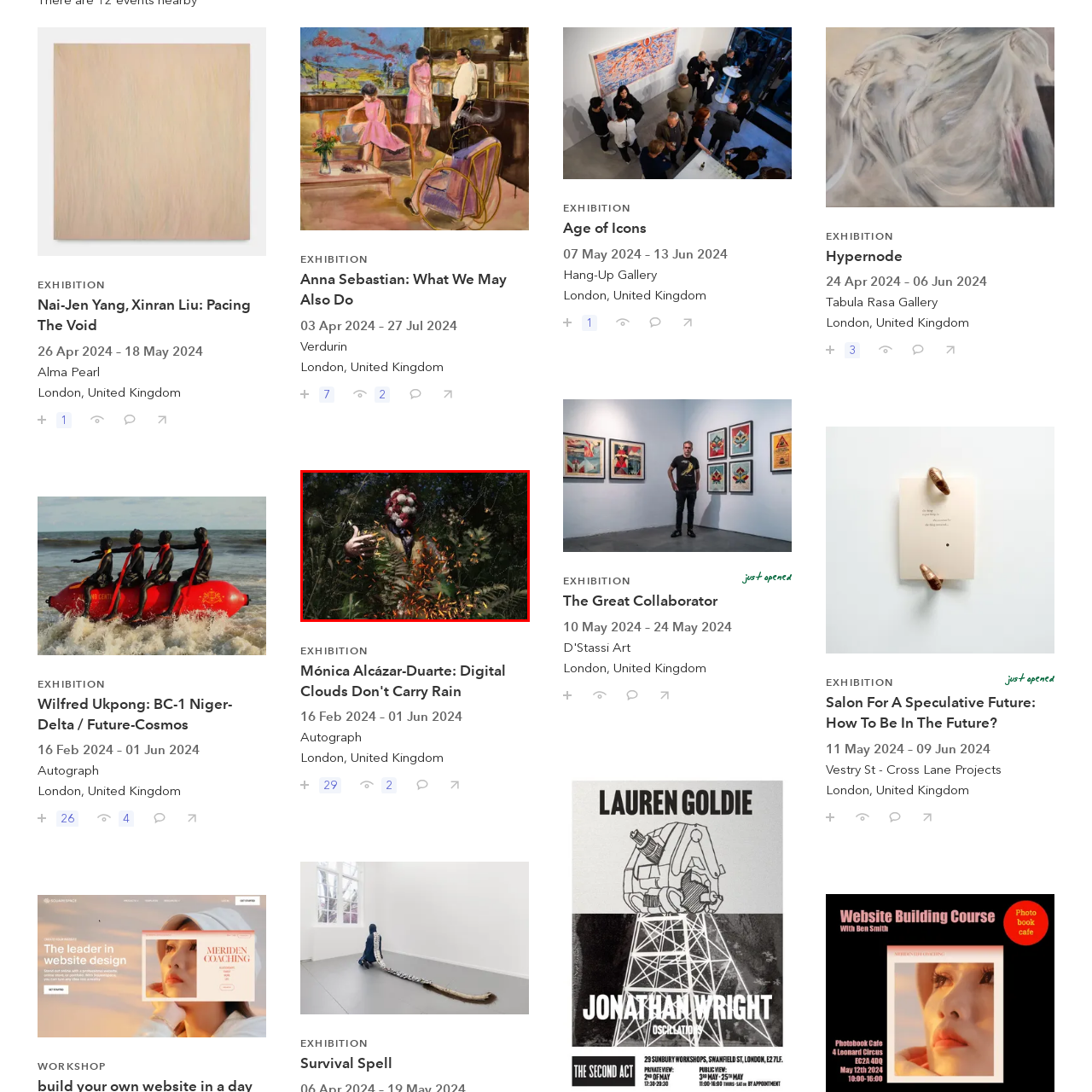Review the part of the image encased in the red box and give an elaborate answer to the question posed: What type of plants surround the figure?

The caption describes the scene as the figure standing amidst lush greenery, surrounded by ferns and other foliage, which indicates the type of plants surrounding the figure.